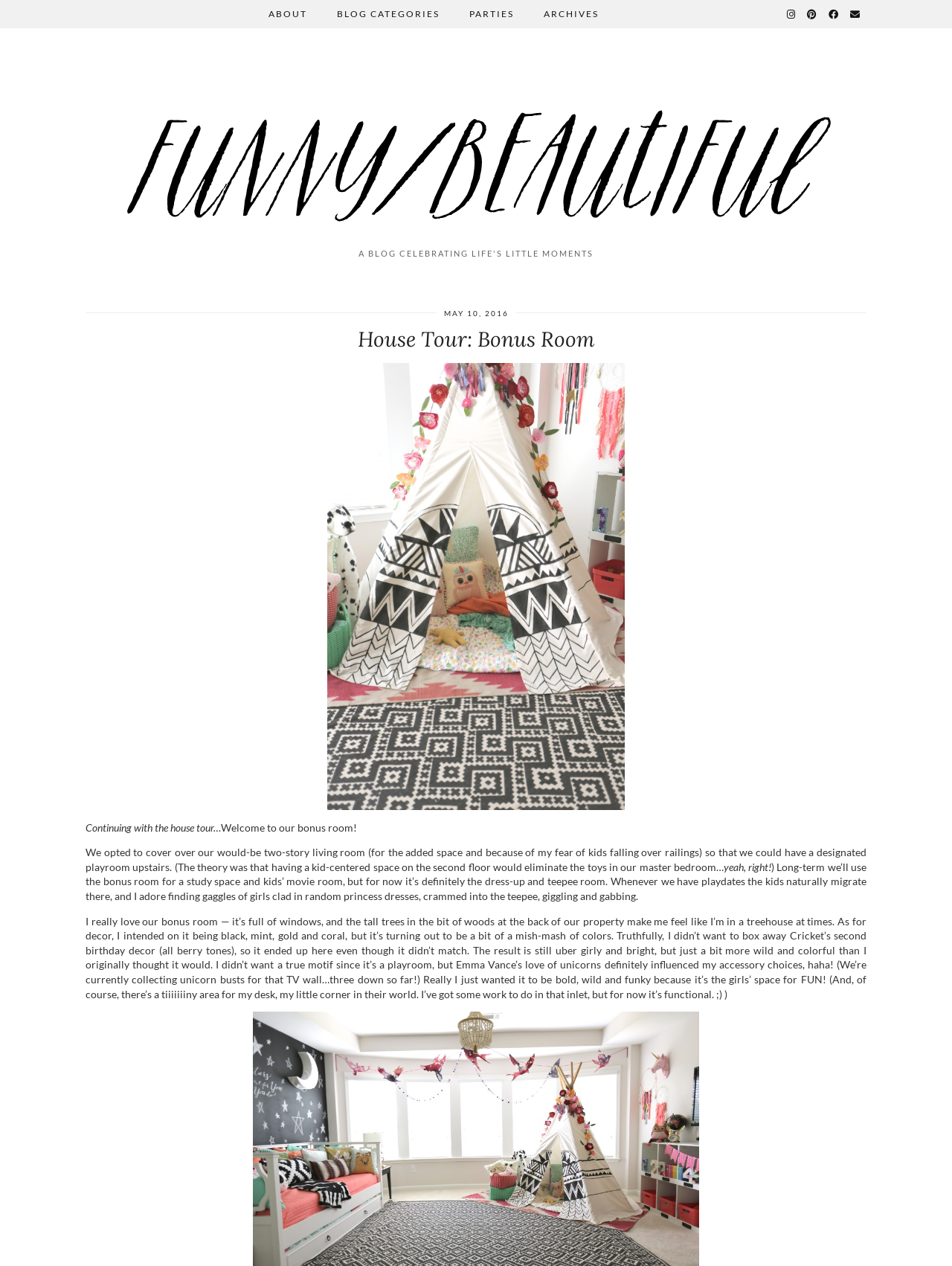Explain the features and main sections of the webpage comprehensively.

This webpage is about a house tour, specifically showcasing a bonus room. At the top, there are several links to different sections of the website, including "ABOUT", "BLOG CATEGORIES", "PARTIES", "ARCHIVES", and social media links. Below these links, there is a large header that reads "House Tour: Bonus Room" with a timestamp "MAY 10, 2016" next to it.

The main content of the page is divided into two sections. On the left, there is a large image with a caption "funny/beautiful". On the right, there is a block of text that describes the bonus room, including its purpose, design, and decor. The text is written in a casual, conversational tone and includes personal anecdotes and humorous asides.

Below the image, there is a link to another image, "NO1_7248 (1)", which is likely a photo of the bonus room. The text continues to describe the room, mentioning its use as a playroom and study space, and the author's design choices, including the use of bright colors and whimsical accessories.

Throughout the text, there are several paragraphs that describe the room's features, including its many windows, tall trees outside, and the author's desire to create a fun and playful space for her children. The text also mentions the author's desk area, which is a small corner of the room. Overall, the webpage provides a detailed and personal tour of the bonus room, with a focus on its design and functionality.